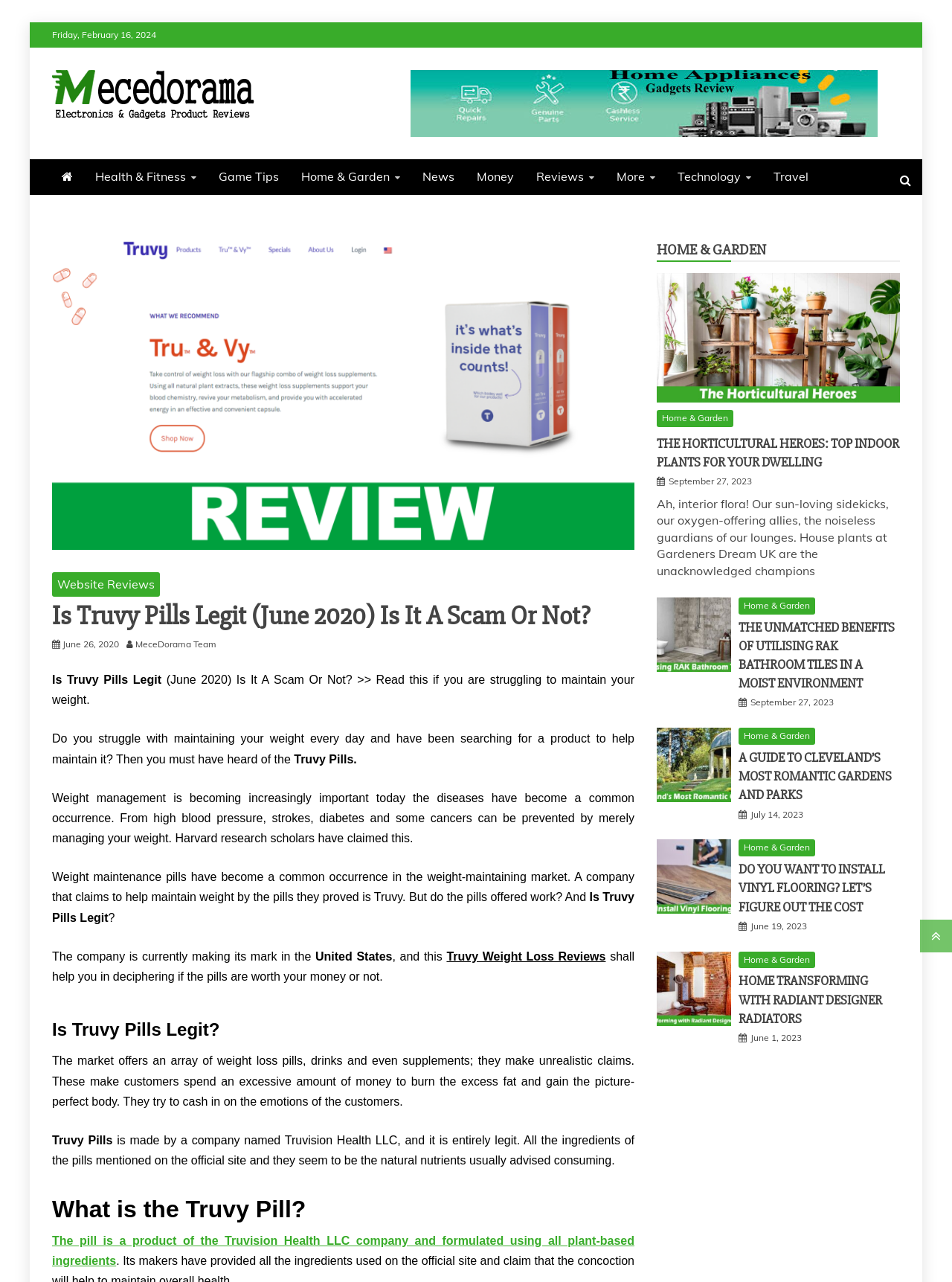Bounding box coordinates should be in the format (top-left x, top-left y, bottom-right x, bottom-right y) and all values should be floating point numbers between 0 and 1. Determine the bounding box coordinate for the UI element described as: a loft conversion specialist

None